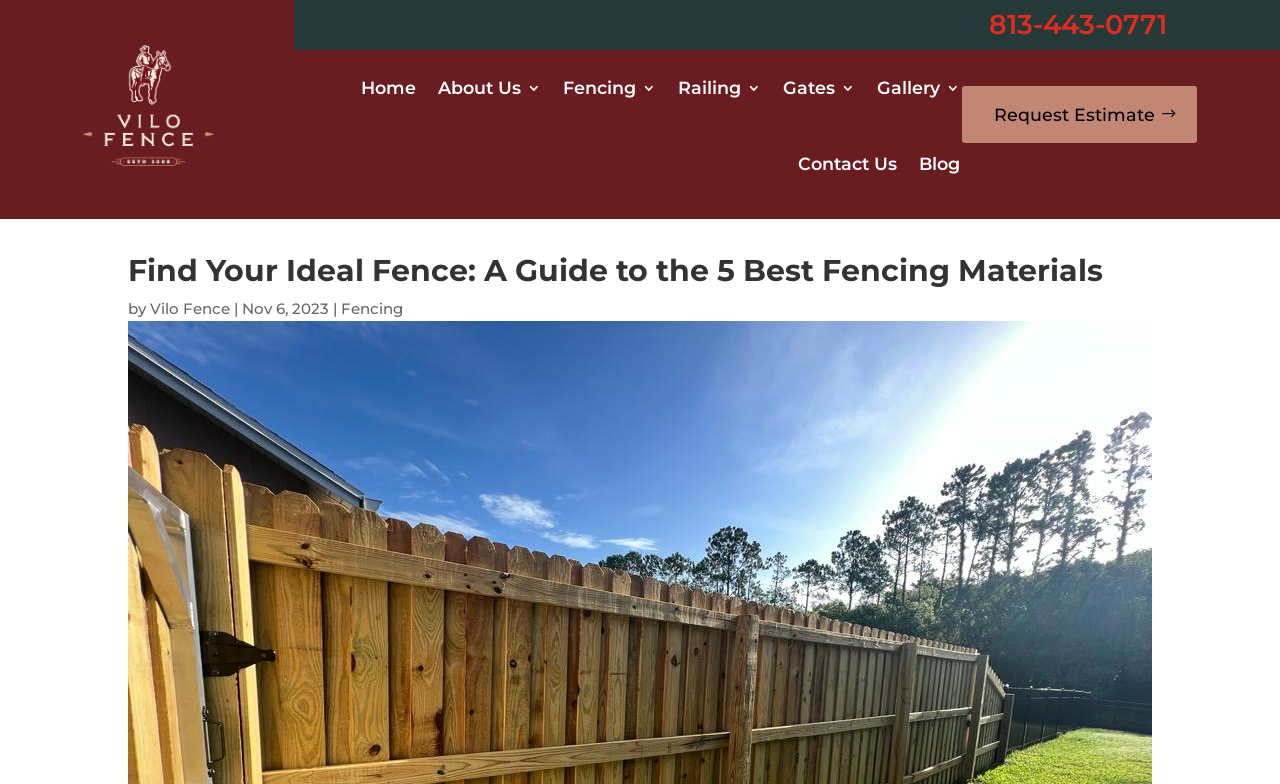Please identify the bounding box coordinates of the region to click in order to complete the given instruction: "request an estimate". The coordinates should be four float numbers between 0 and 1, i.e., [left, top, right, bottom].

[0.751, 0.109, 0.935, 0.183]